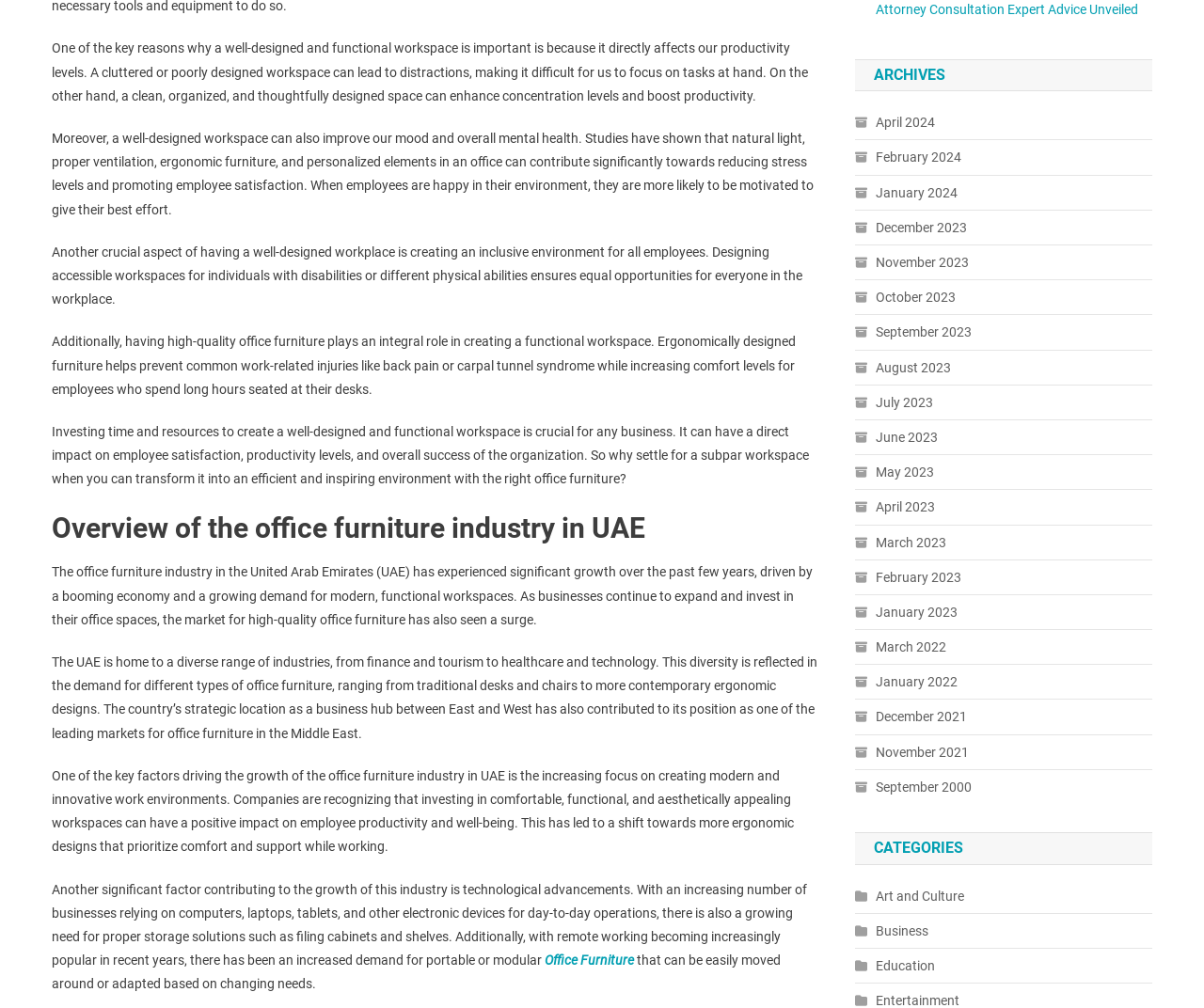Please give a short response to the question using one word or a phrase:
What is the diversity of industries reflected in the demand for office furniture in UAE?

Finance to technology